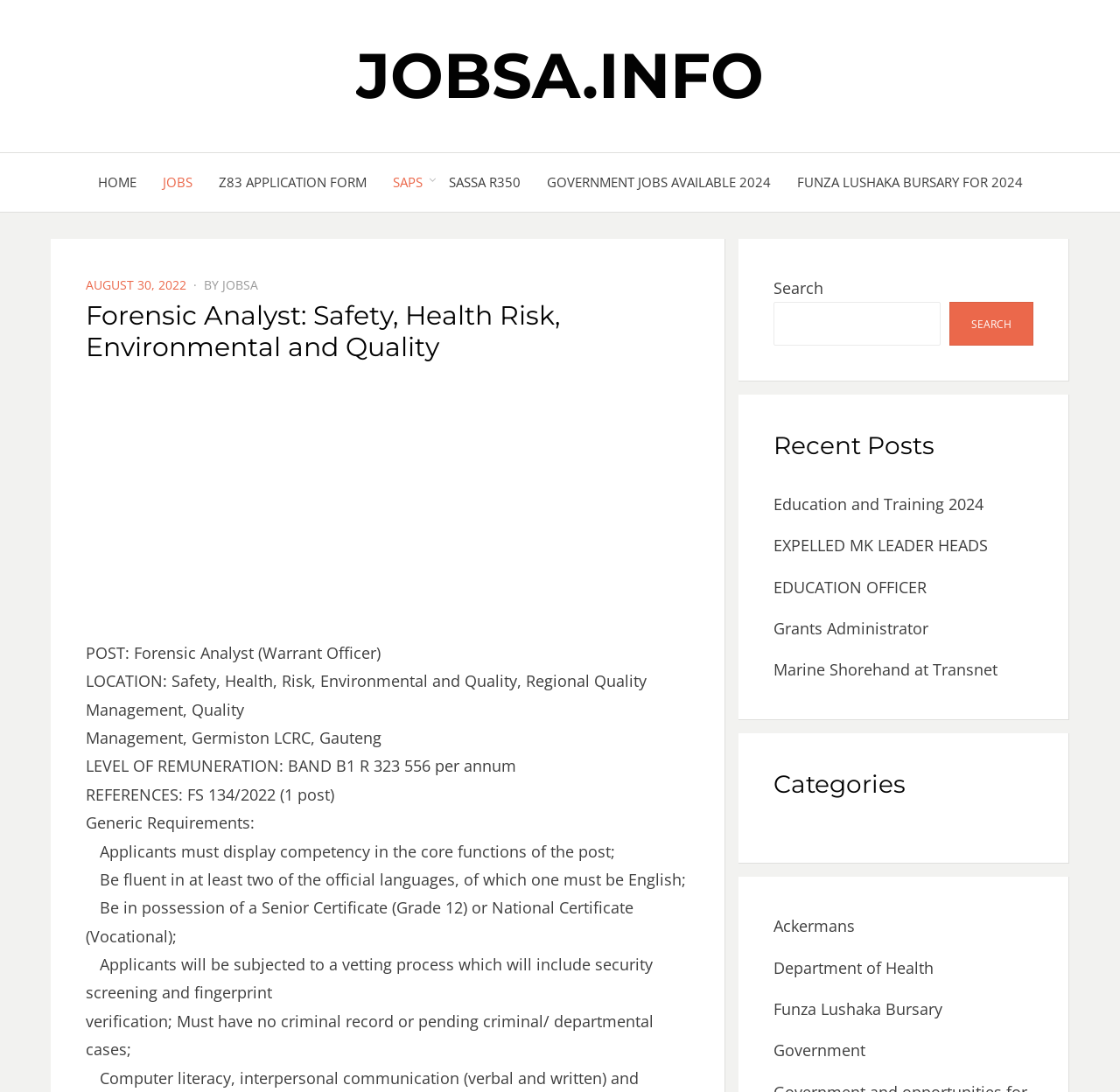Please find the bounding box coordinates of the section that needs to be clicked to achieve this instruction: "View the Forensic Analyst job posting".

[0.076, 0.275, 0.616, 0.332]